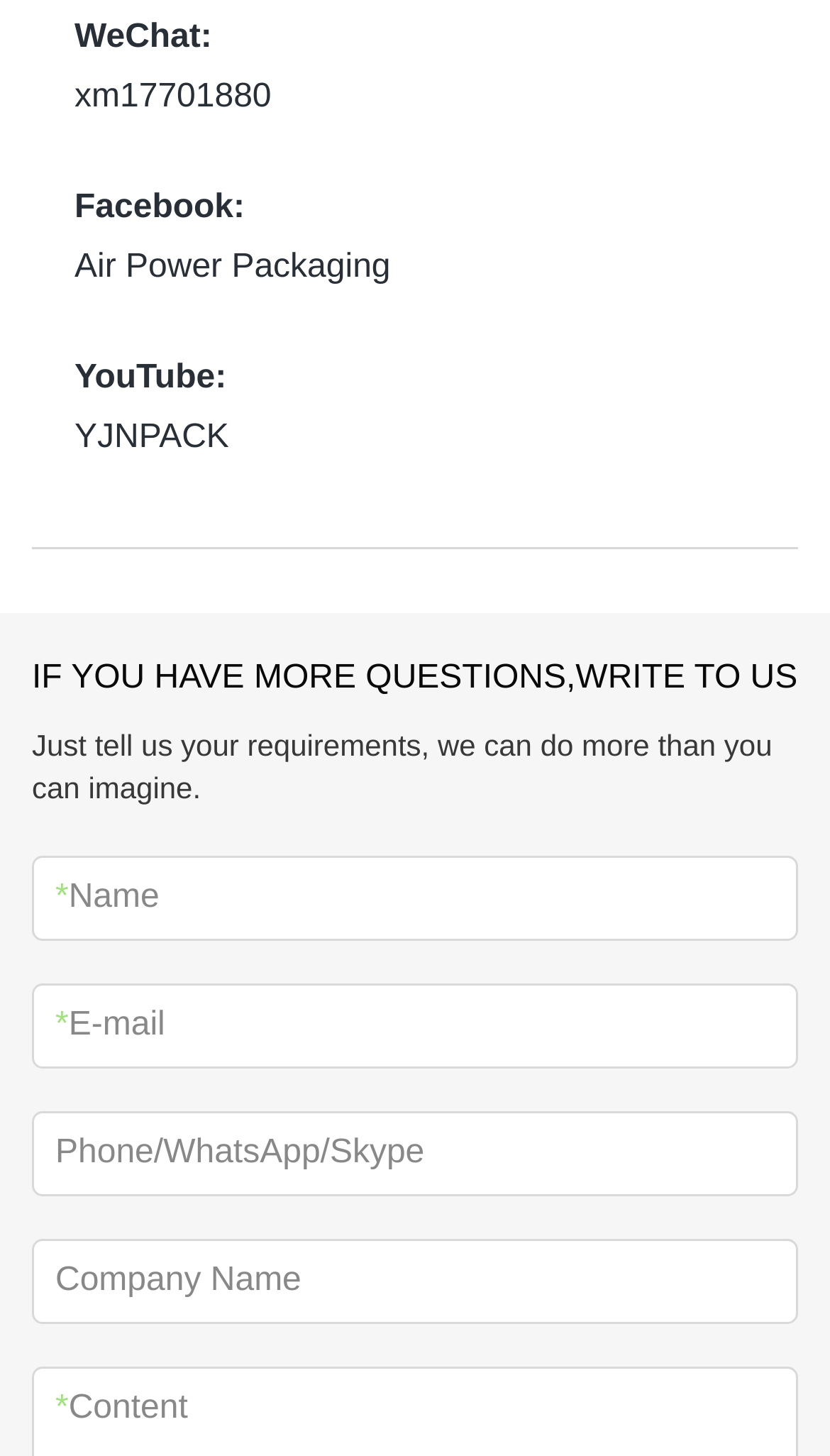Using the format (top-left x, top-left y, bottom-right x, bottom-right y), and given the element description, identify the bounding box coordinates within the screenshot: YJNPACK

[0.09, 0.286, 0.91, 0.338]